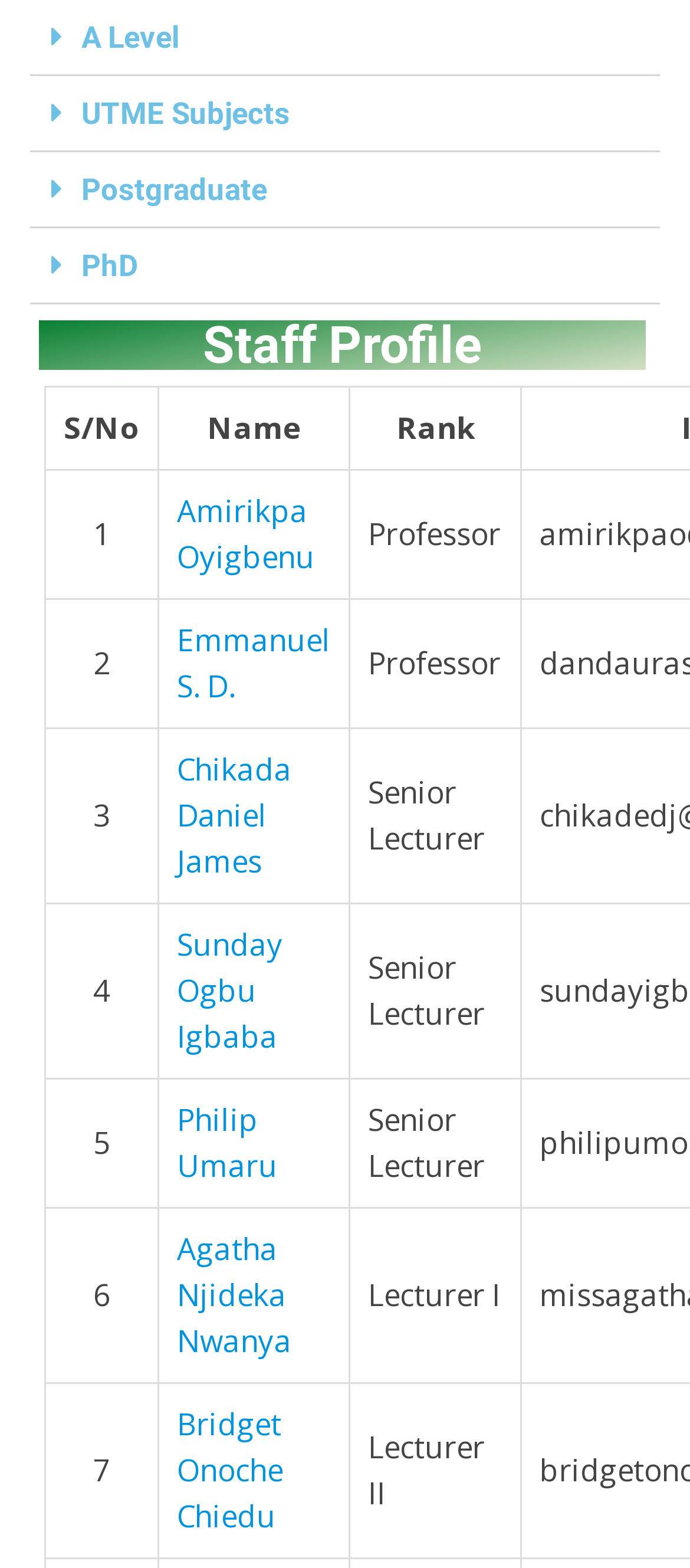Please determine the bounding box coordinates of the element's region to click in order to carry out the following instruction: "Click on A Level tab". The coordinates should be four float numbers between 0 and 1, i.e., [left, top, right, bottom].

[0.044, 0.0, 0.956, 0.049]